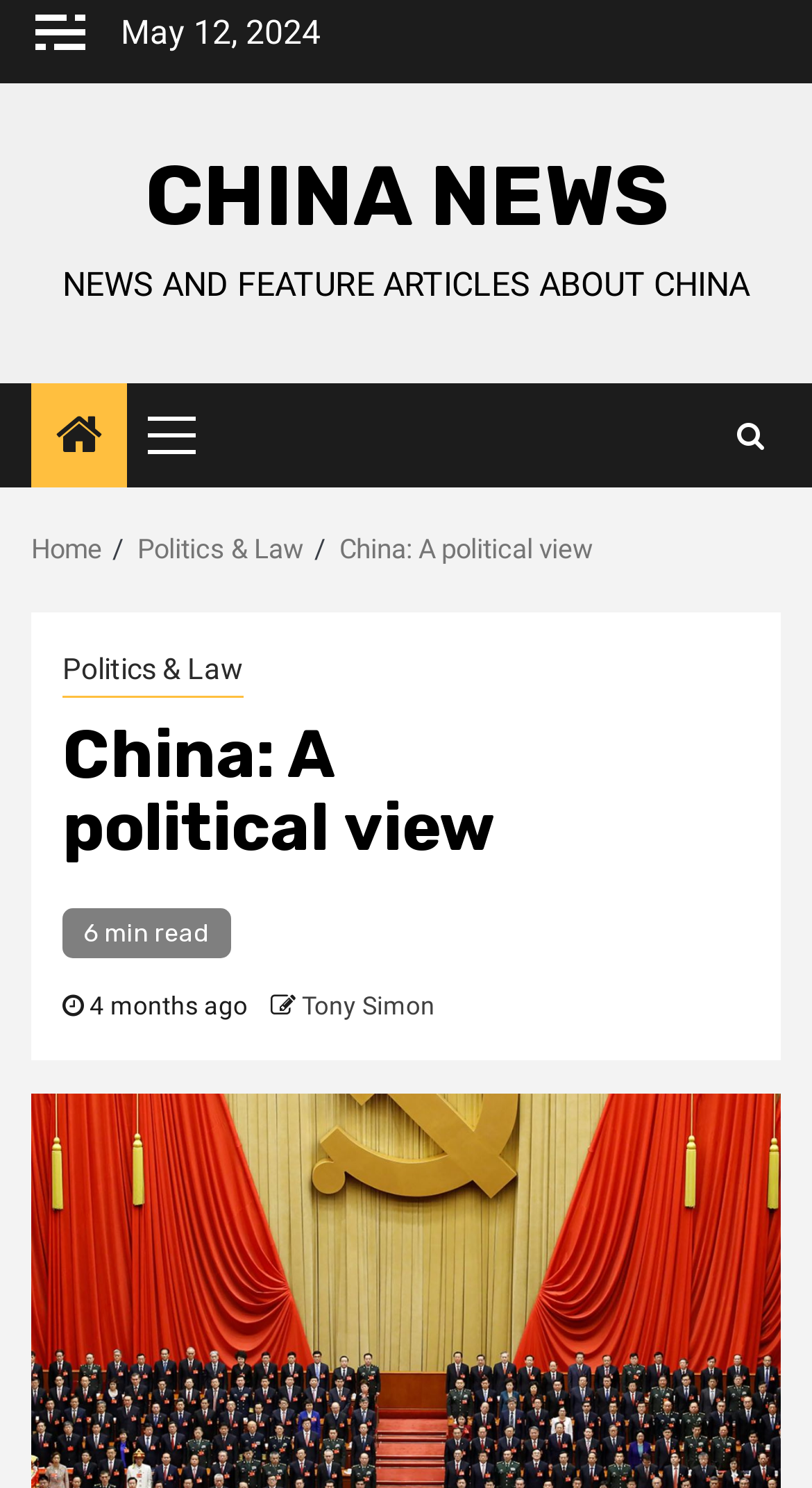Indicate the bounding box coordinates of the element that must be clicked to execute the instruction: "Explore the Movies section". The coordinates should be given as four float numbers between 0 and 1, i.e., [left, top, right, bottom].

None